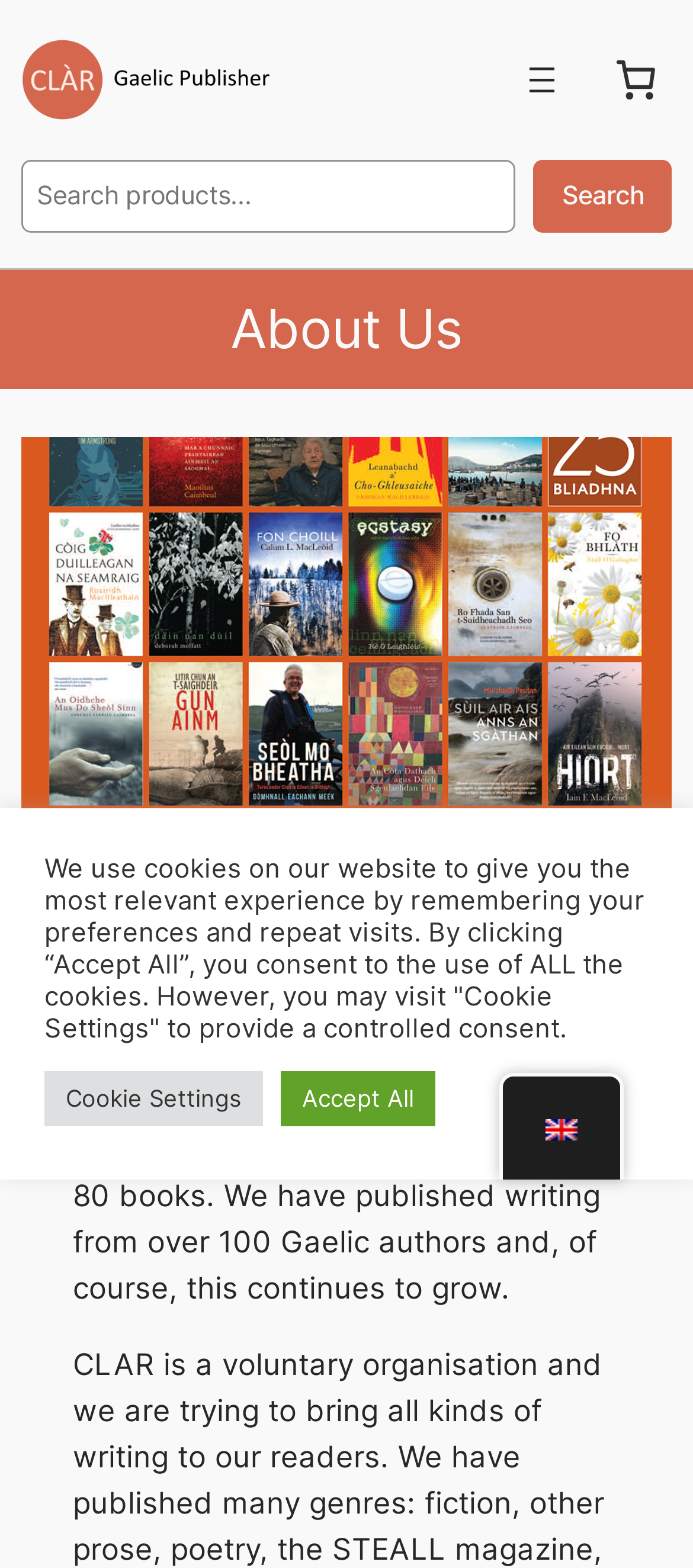Please indicate the bounding box coordinates for the clickable area to complete the following task: "Click the logo". The coordinates should be specified as four float numbers between 0 and 1, i.e., [left, top, right, bottom].

[0.03, 0.053, 0.415, 0.075]